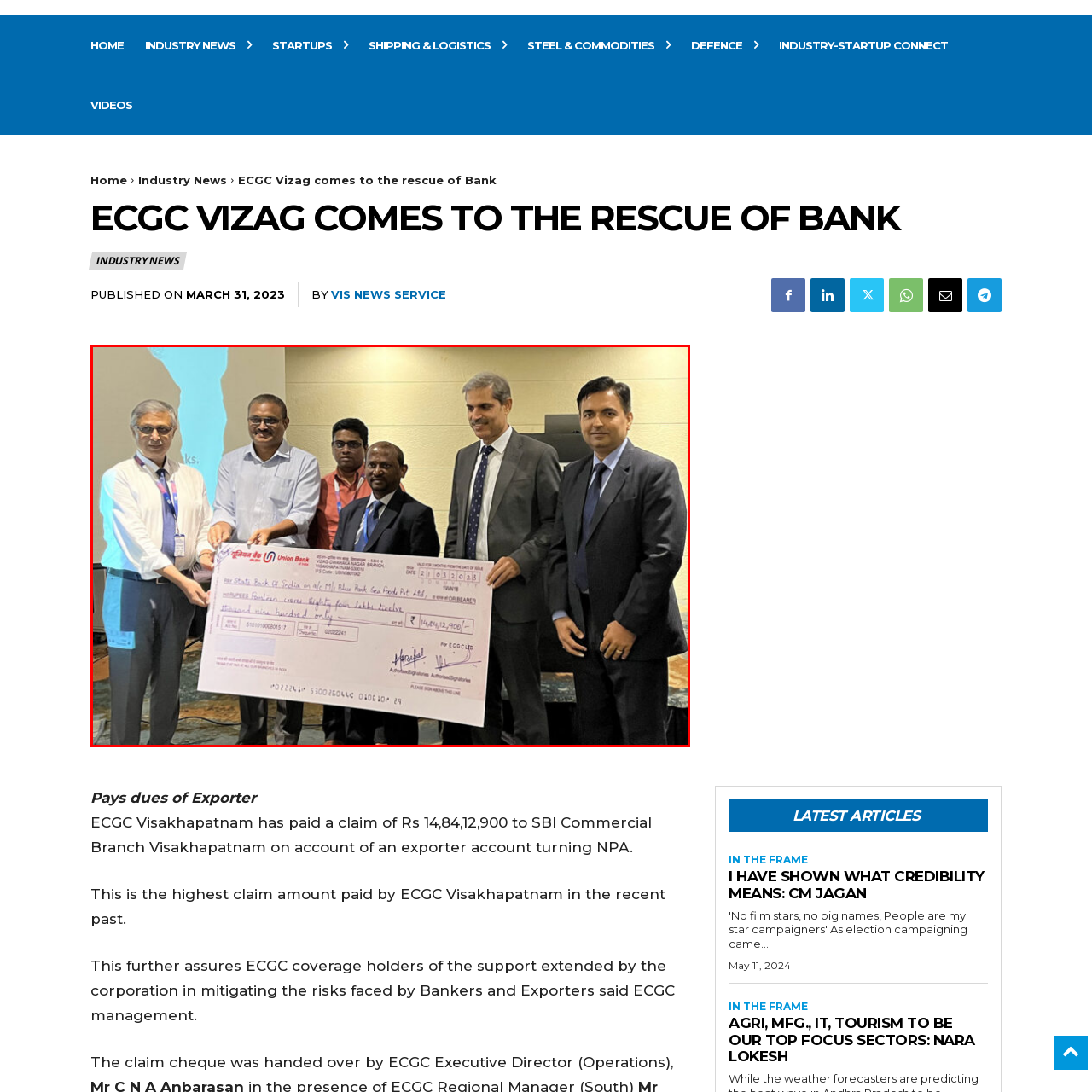Generate a detailed caption for the image contained in the red outlined area.

The image captures a significant moment where representatives are presenting a large cheque from the Union Bank, amounting to ₹14,84,12,900, to the State Bank of India for the benefit of an exporter. The cheque handover involves multiple individuals, each dressed in formal attire, suggesting a professional setting. Their expressions reflect a sense of accomplishment and collaboration. The backdrop hints at an official event, with a presentation area visible, emphasizing the importance of this financial transaction in supporting exporters and underlining the role of the ECGC (Export Credit Guarantee Corporation) in facilitating such claims. This event is indicative of the support provided to exporters, reinforcing trust in the banking system and the commitment of financial institutions to assist in risk mitigation.